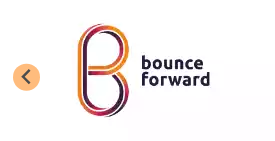What is the purpose of the image?
Please answer the question with as much detail and depth as you can.

This image is a part of a carousel that likely features various partners and resources related to supporting children with change and transition, highlighting the importance of community engagement in fostering mental health and well-being.